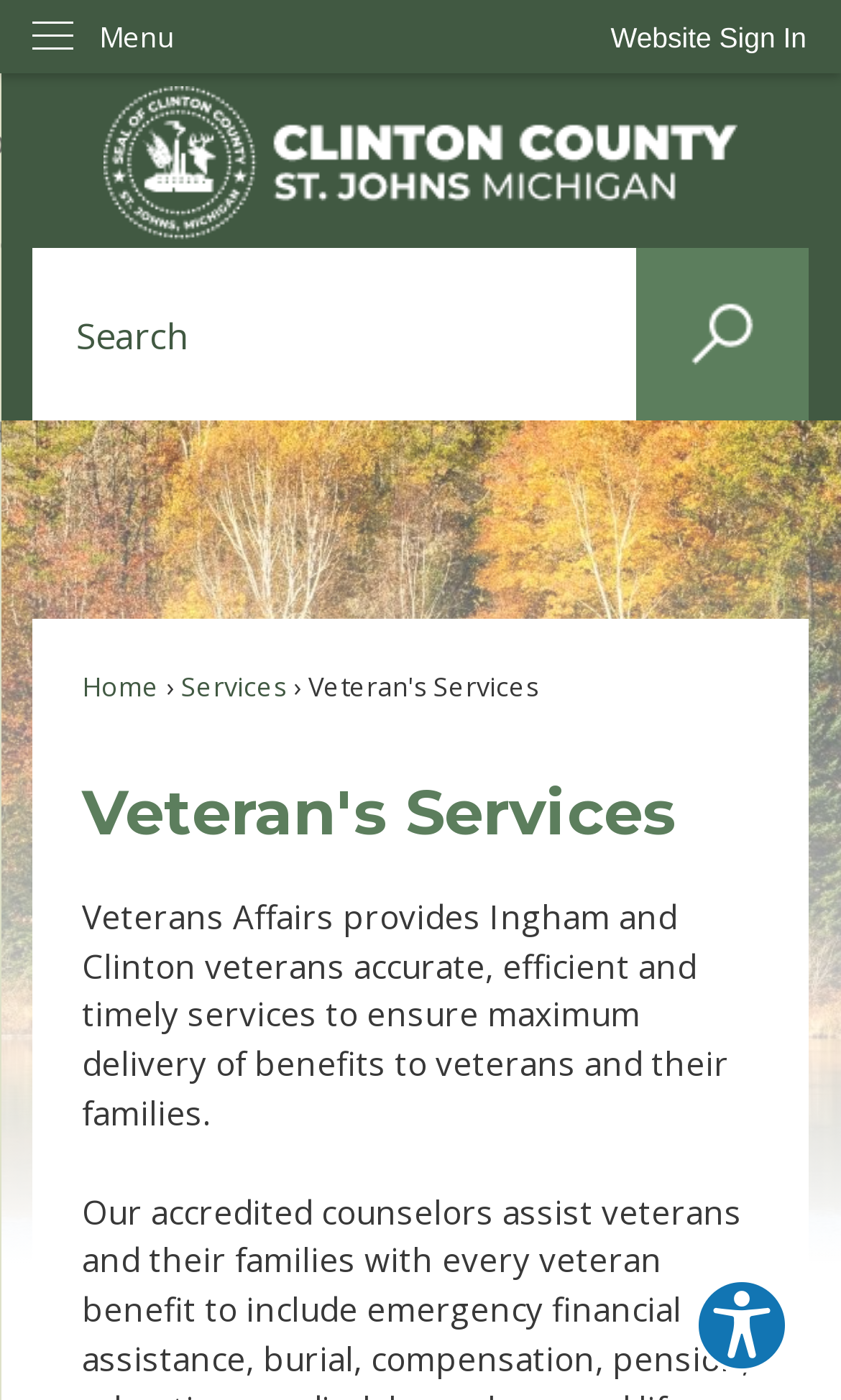What type of services are provided on this website?
Look at the image and respond with a single word or a short phrase.

Veteran services